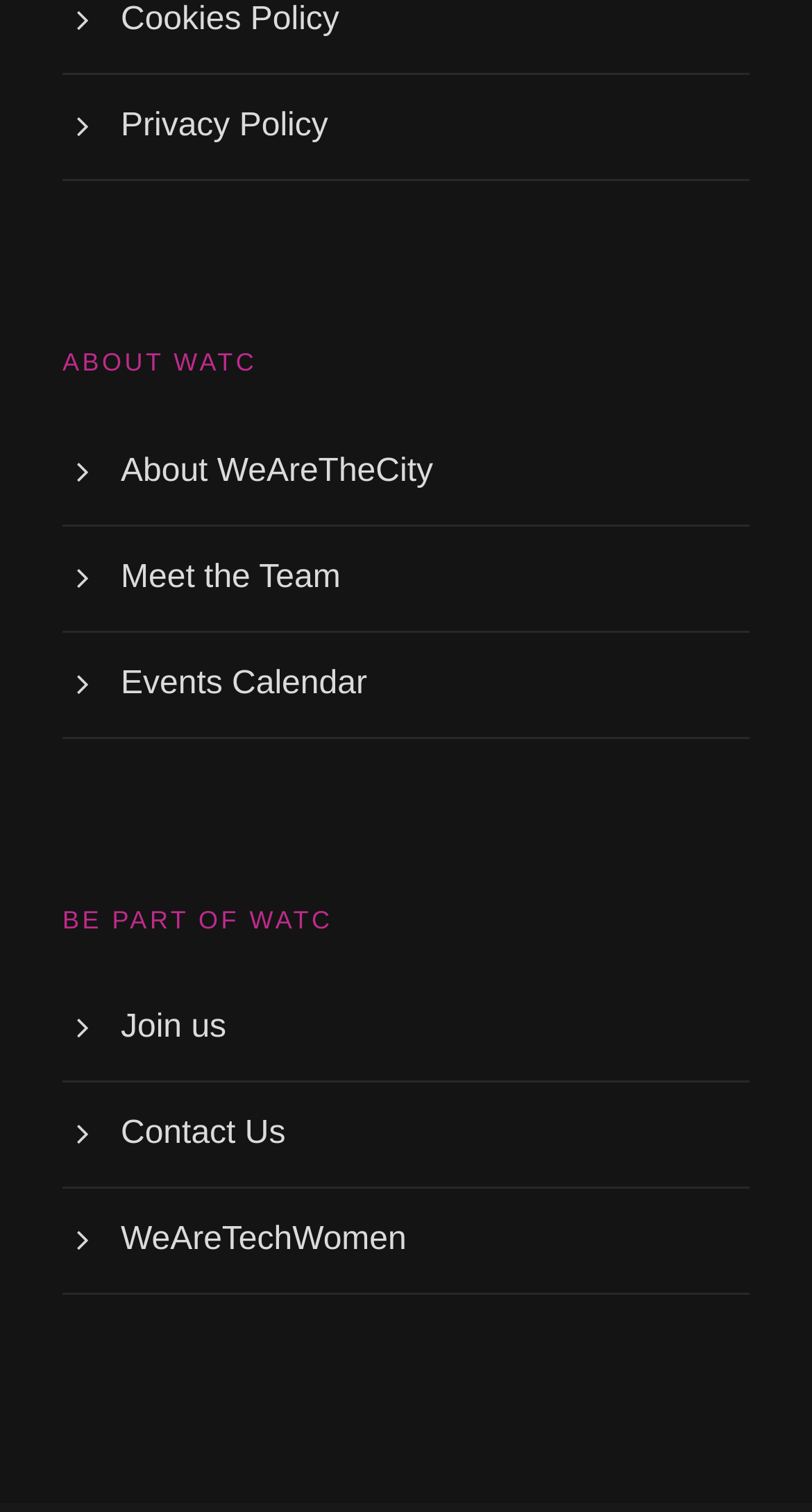Determine the bounding box coordinates for the UI element described. Format the coordinates as (top-left x, top-left y, bottom-right x, bottom-right y) and ensure all values are between 0 and 1. Element description: title="JZ547 有参数"

None